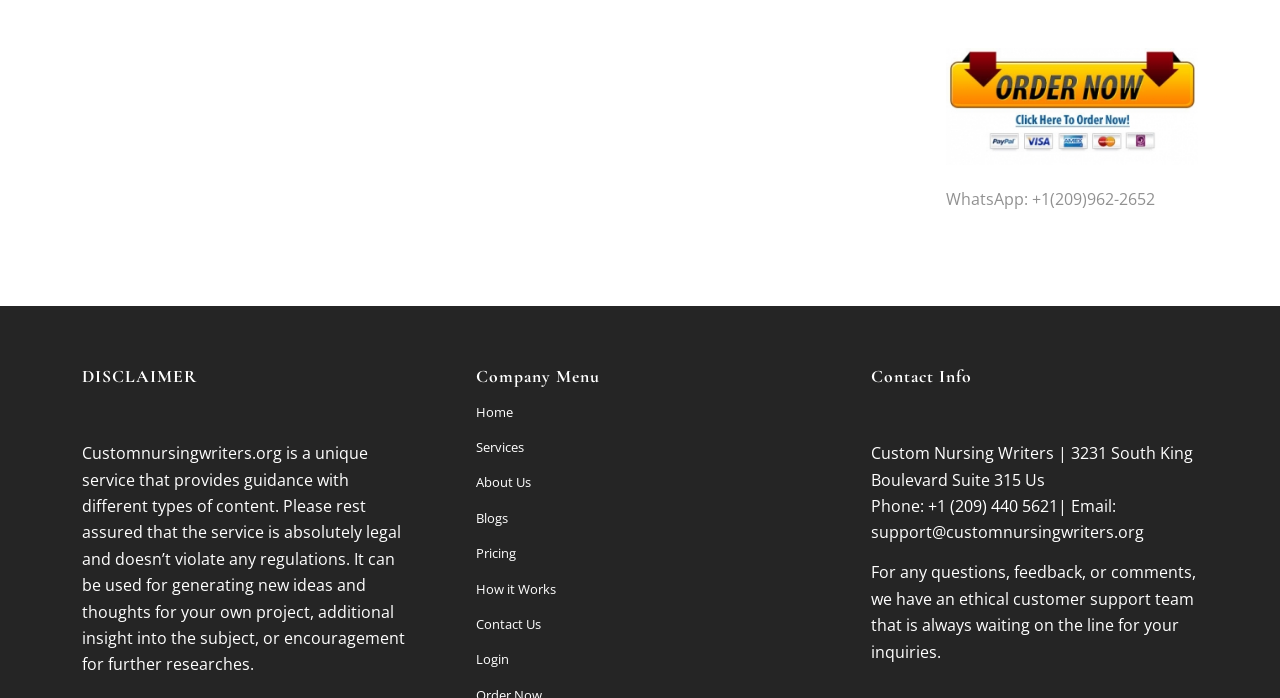Locate the bounding box coordinates of the element that needs to be clicked to carry out the instruction: "Call phone number". The coordinates should be given as four float numbers ranging from 0 to 1, i.e., [left, top, right, bottom].

[0.68, 0.709, 0.893, 0.778]